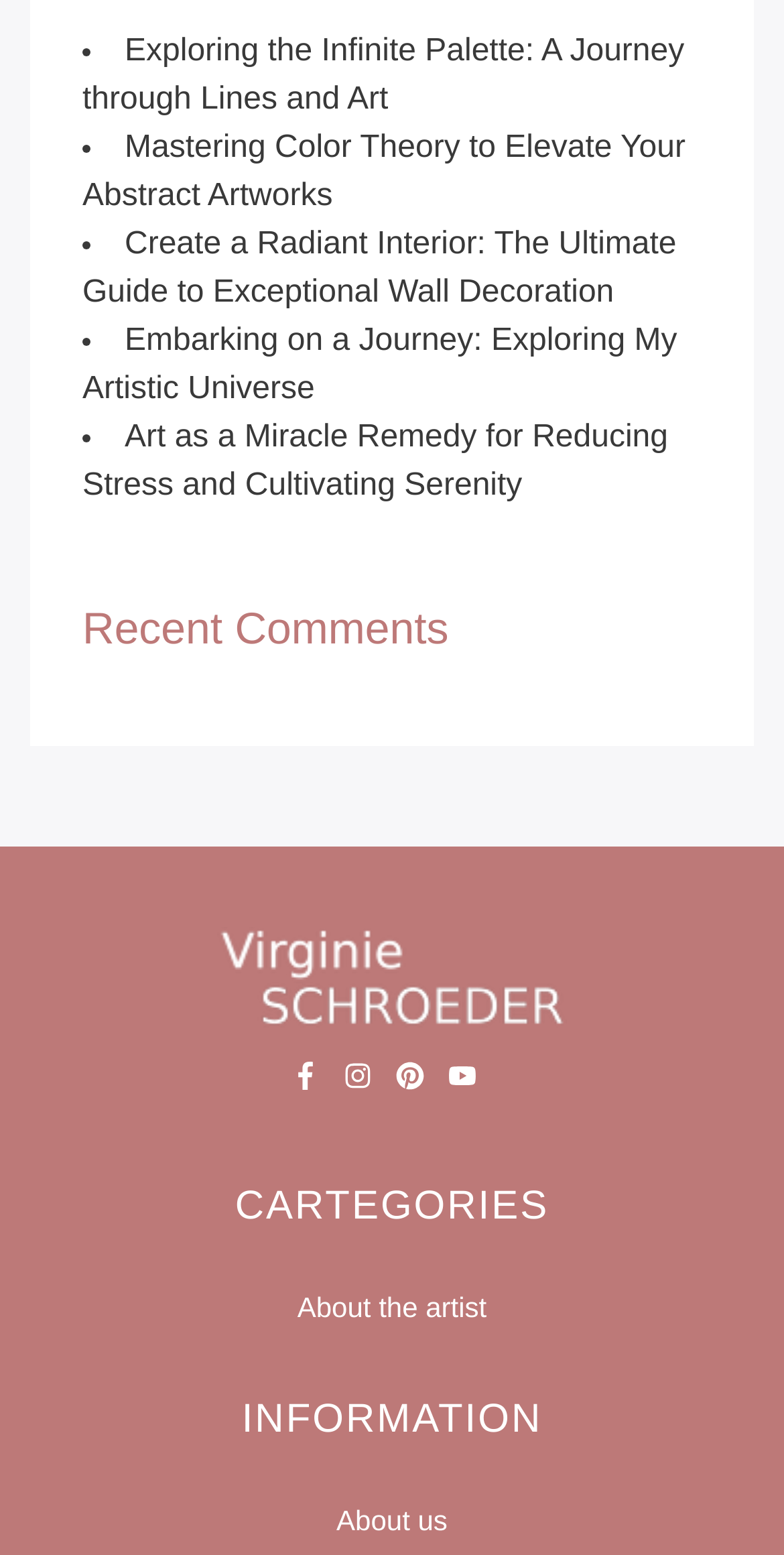What is the category section title?
Please look at the screenshot and answer in one word or a short phrase.

CARTEGORIES